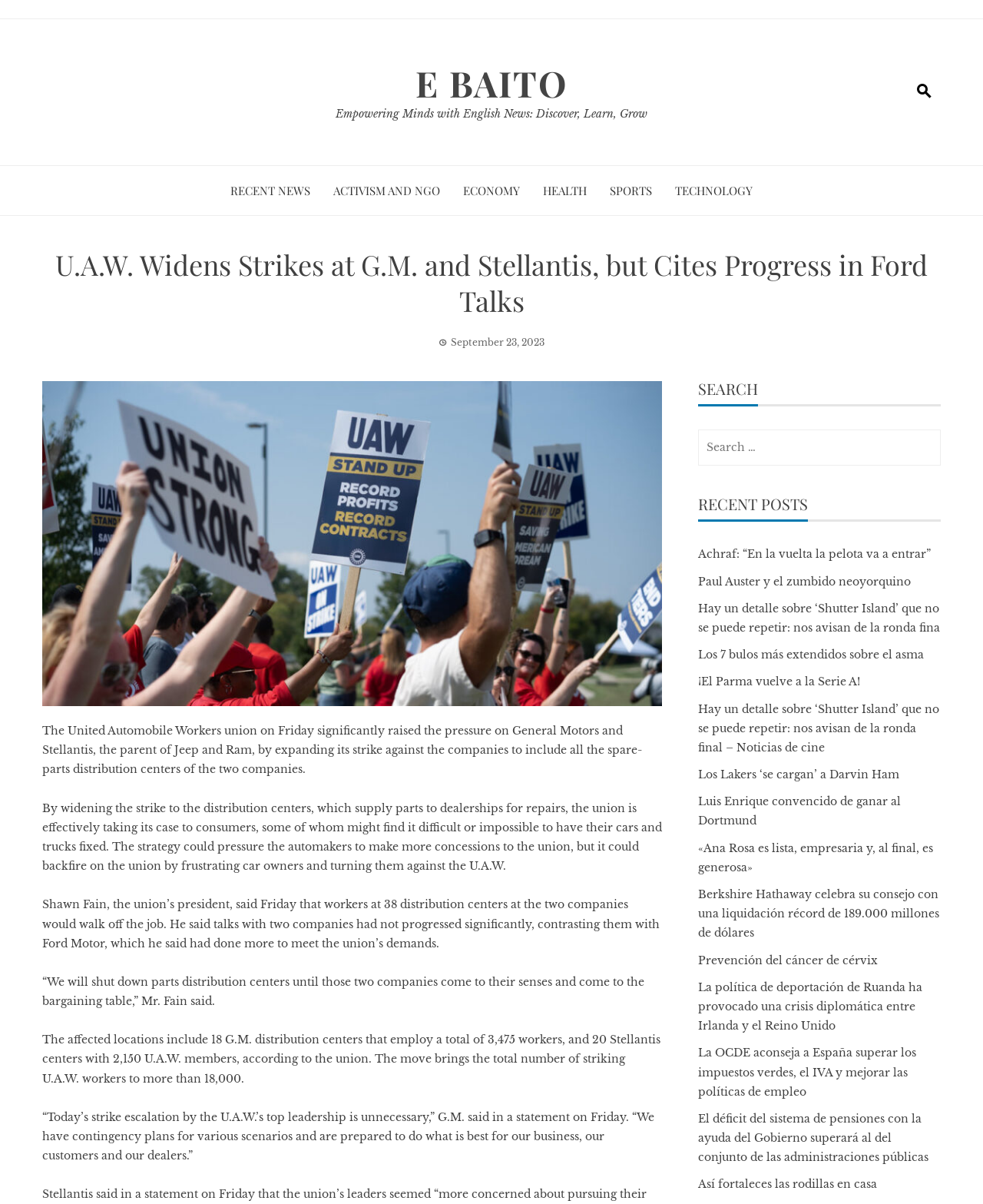Please specify the bounding box coordinates of the clickable section necessary to execute the following command: "Read 'U.A.W. Widens Strikes at G.M. and Stellantis, but Cites Progress in Ford Talks' article".

[0.043, 0.205, 0.957, 0.265]